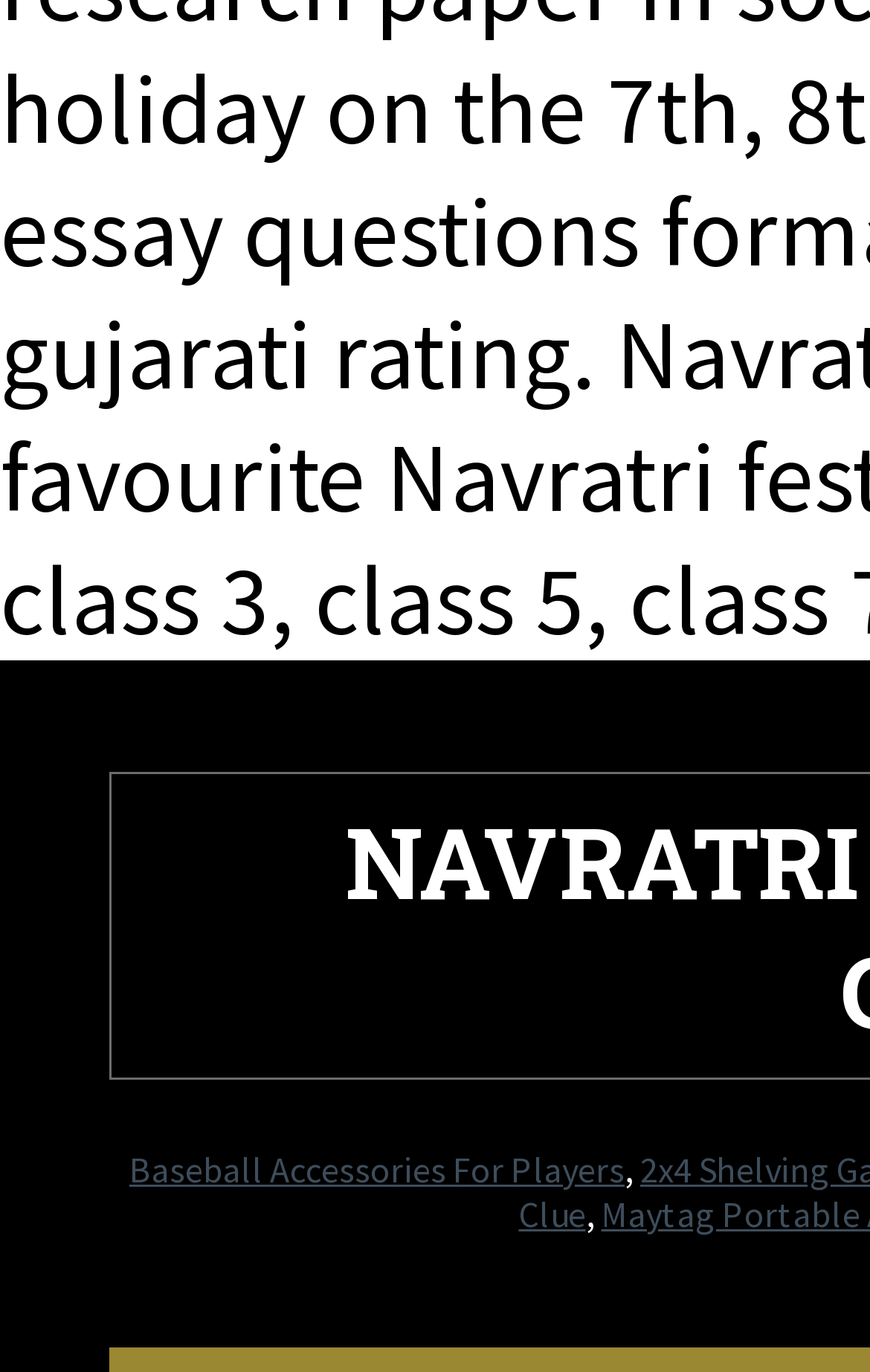Find the bounding box of the web element that fits this description: "Baseball Accessories For Players".

[0.149, 0.836, 0.718, 0.868]